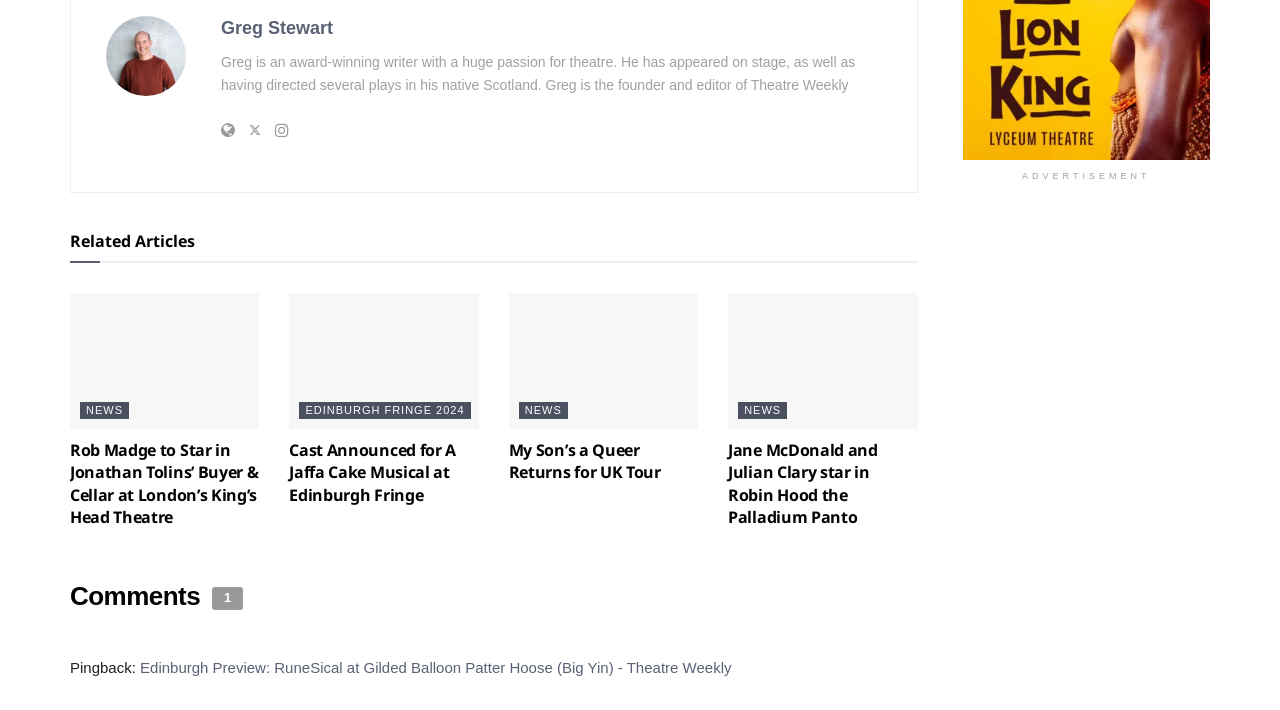Identify the bounding box for the UI element specified in this description: "News". The coordinates must be four float numbers between 0 and 1, formatted as [left, top, right, bottom].

[0.577, 0.566, 0.615, 0.59]